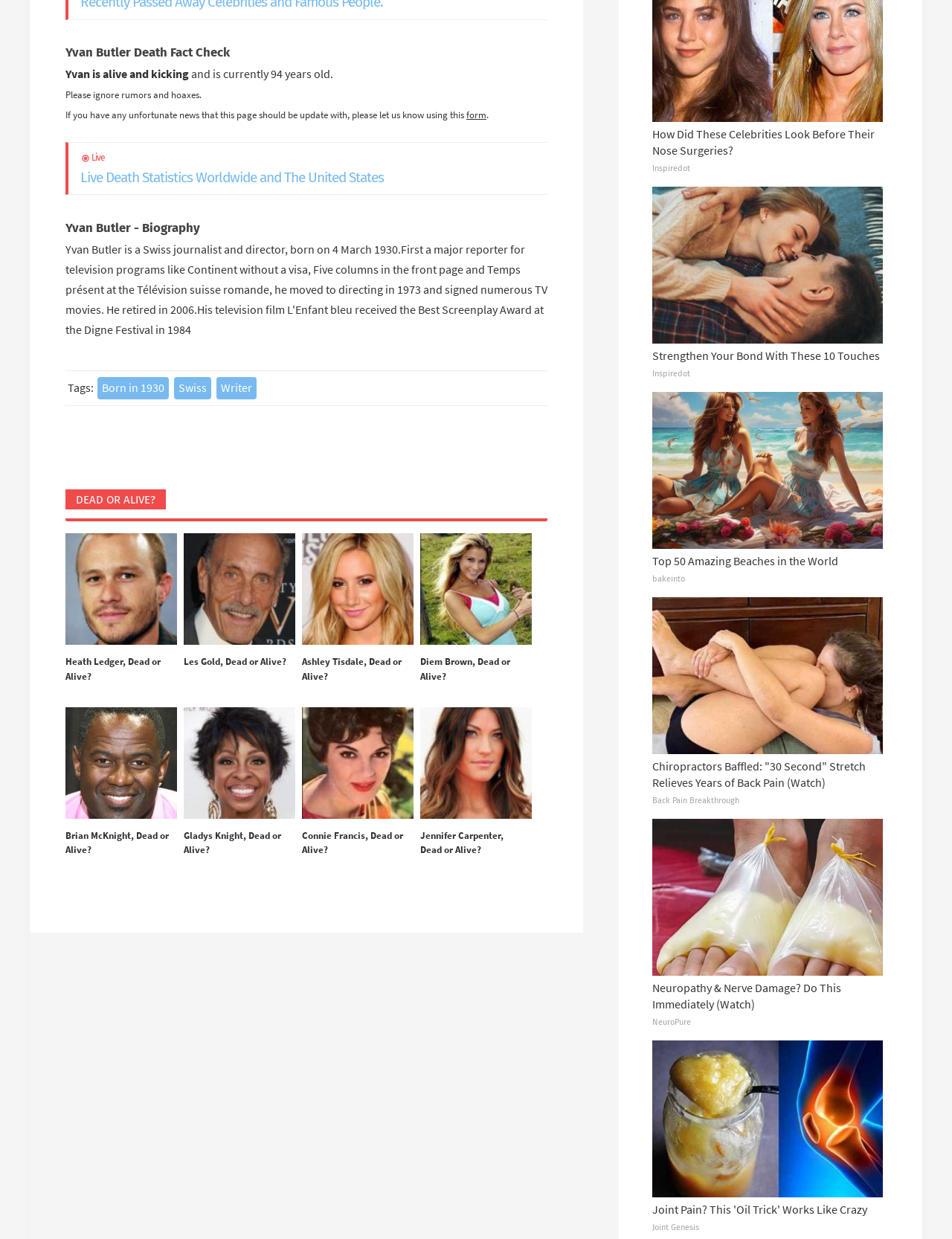Provide the bounding box coordinates in the format (top-left x, top-left y, bottom-right x, bottom-right y). All values are floating point numbers between 0 and 1. Determine the bounding box coordinate of the UI element described as: Les Gold, Dead or Alive?

[0.193, 0.529, 0.301, 0.539]